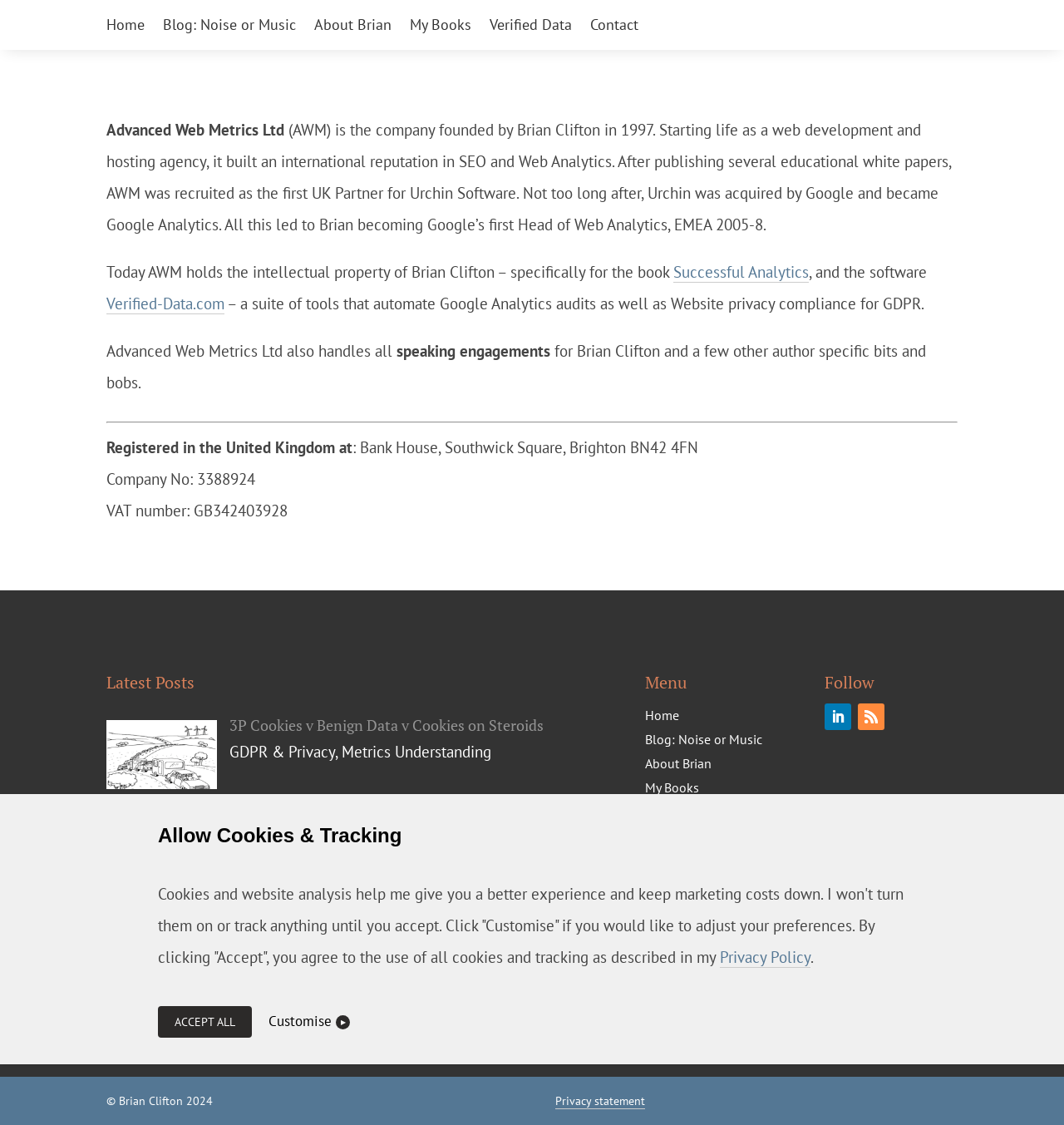What is the name of the company founded by Brian Clifton?
Look at the image and respond with a one-word or short-phrase answer.

Advanced Web Metrics Ltd